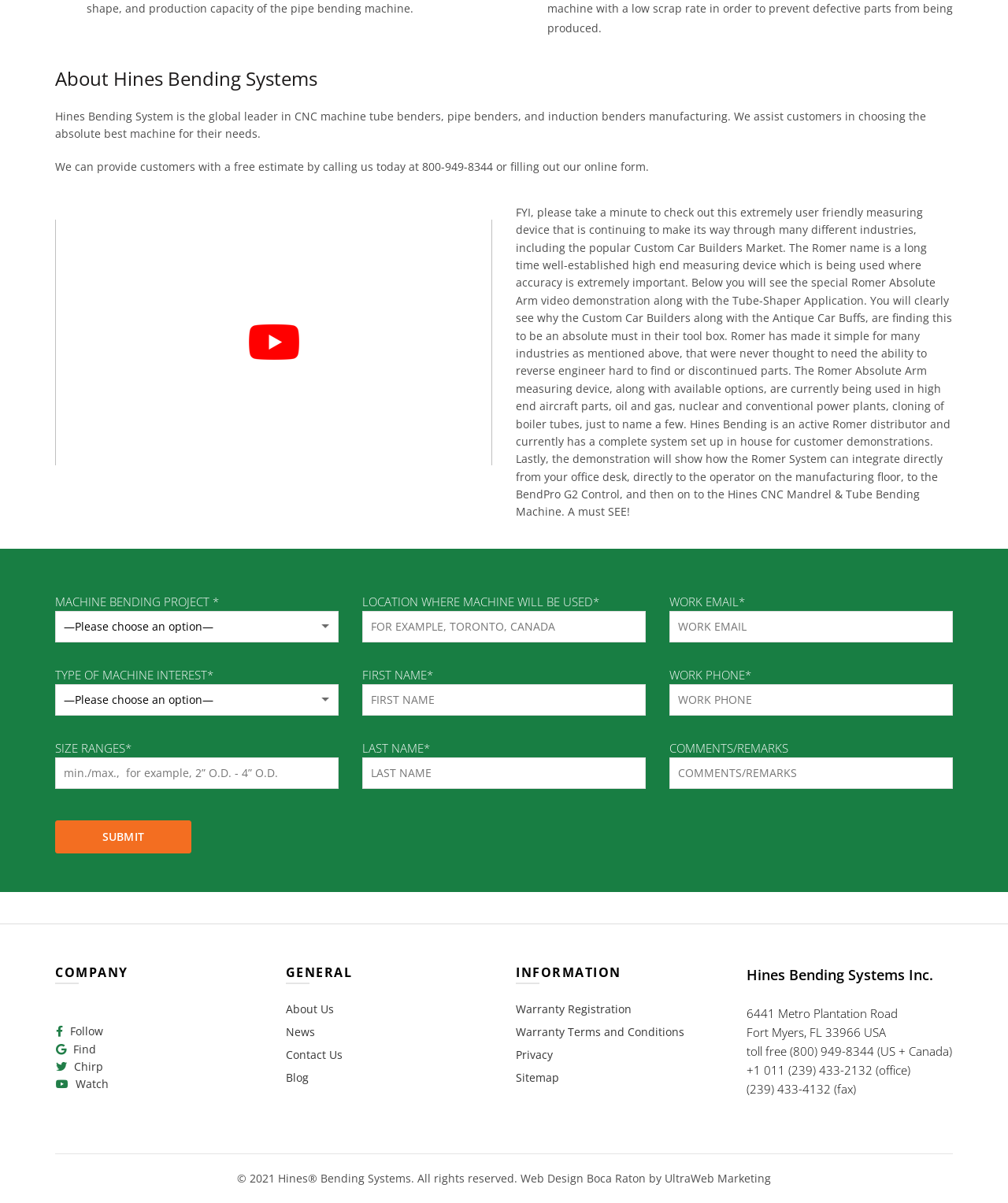Pinpoint the bounding box coordinates of the clickable element needed to complete the instruction: "Call the toll-free number". The coordinates should be provided as four float numbers between 0 and 1: [left, top, right, bottom].

[0.783, 0.867, 0.867, 0.88]